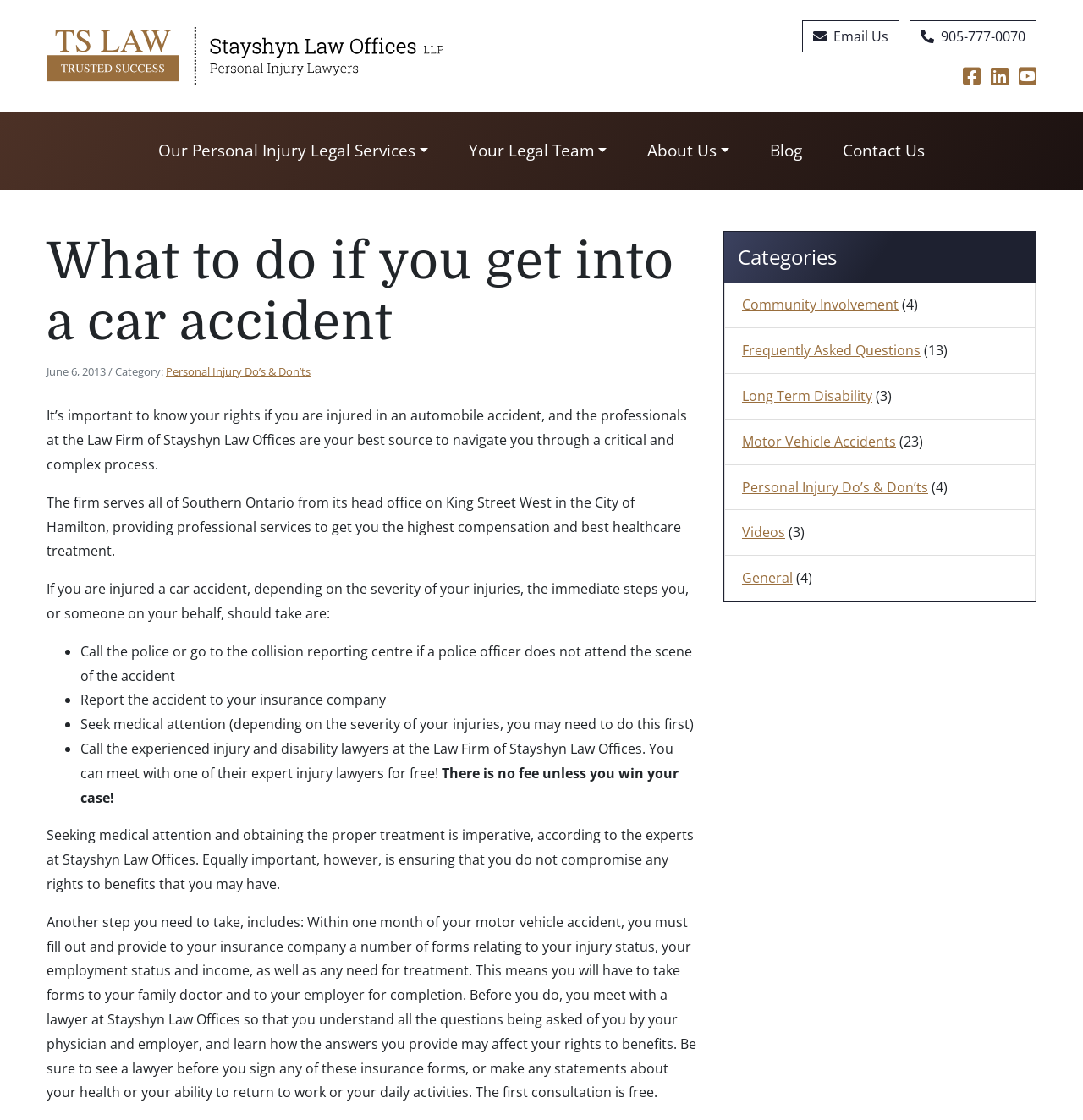Determine the heading of the webpage and extract its text content.

What to do if you get into a car accident